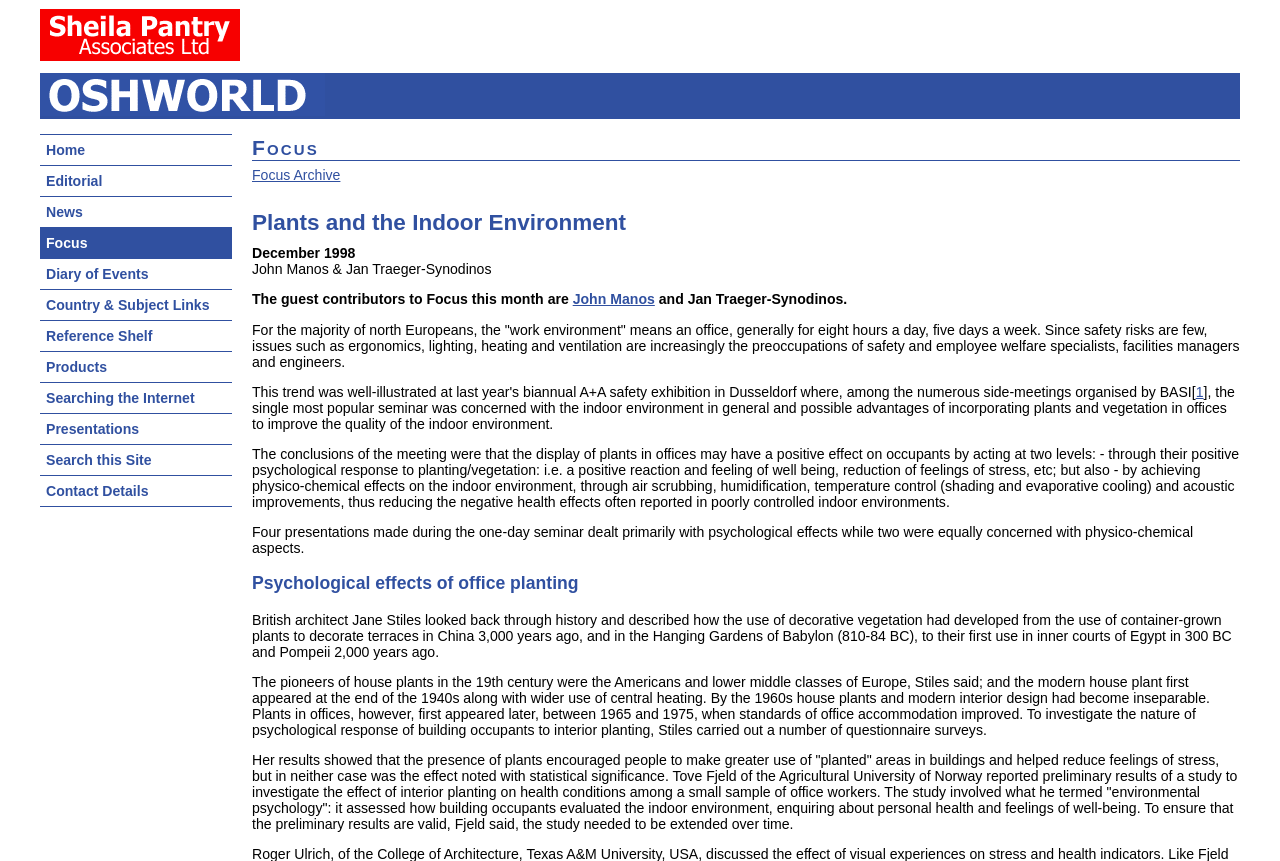Use a single word or phrase to answer the following:
What is the focus of this webpage?

Plants and the Indoor Environment